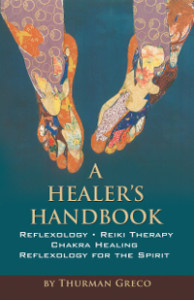Provide a comprehensive description of the image.

The image features the cover of "A Healer’s Handbook" authored by Thurman Greco. This visually captivating design showcases a pair of intricately patterned feet, symbolizing themes of reflexology and holistic healing. The title is prominently displayed at the top in elegant, gold lettering, along with a subtitle that highlights key aspects of the book: Reflexology, Reiki Therapy, and Chakra Healing. The cover art blends vibrant colors and artistic patterns, reflecting the spiritual and energetic focus of the content. This handbook aims to offer extensive insights into healing practices, addressing both physical and energetic aspects of wellness. It invites readers to explore the deeper connections between spirituality and health, making it a valuable resource for those interested in holistic approaches to healing.